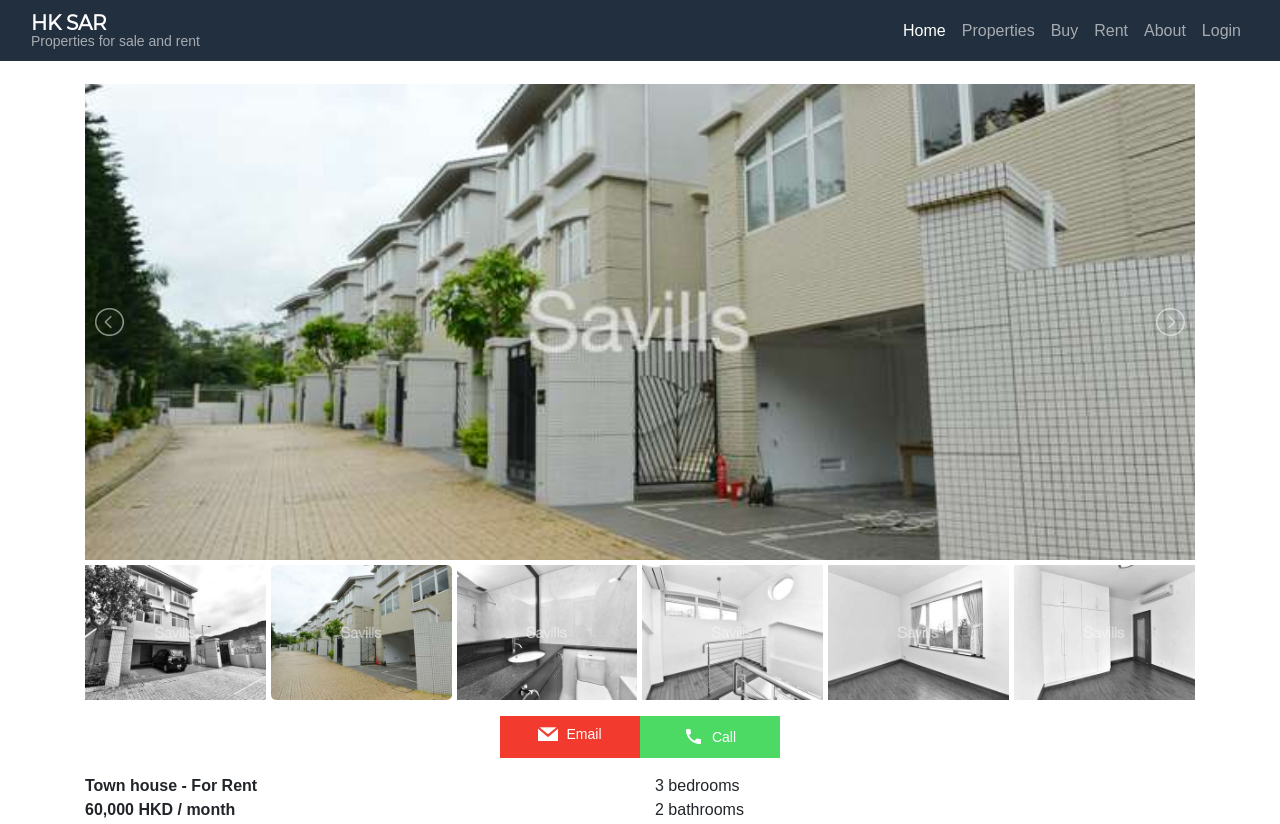Generate the title text from the webpage.

Town house · For rent · 60,000 HKD · 3 bedrooms · 3500 sqf